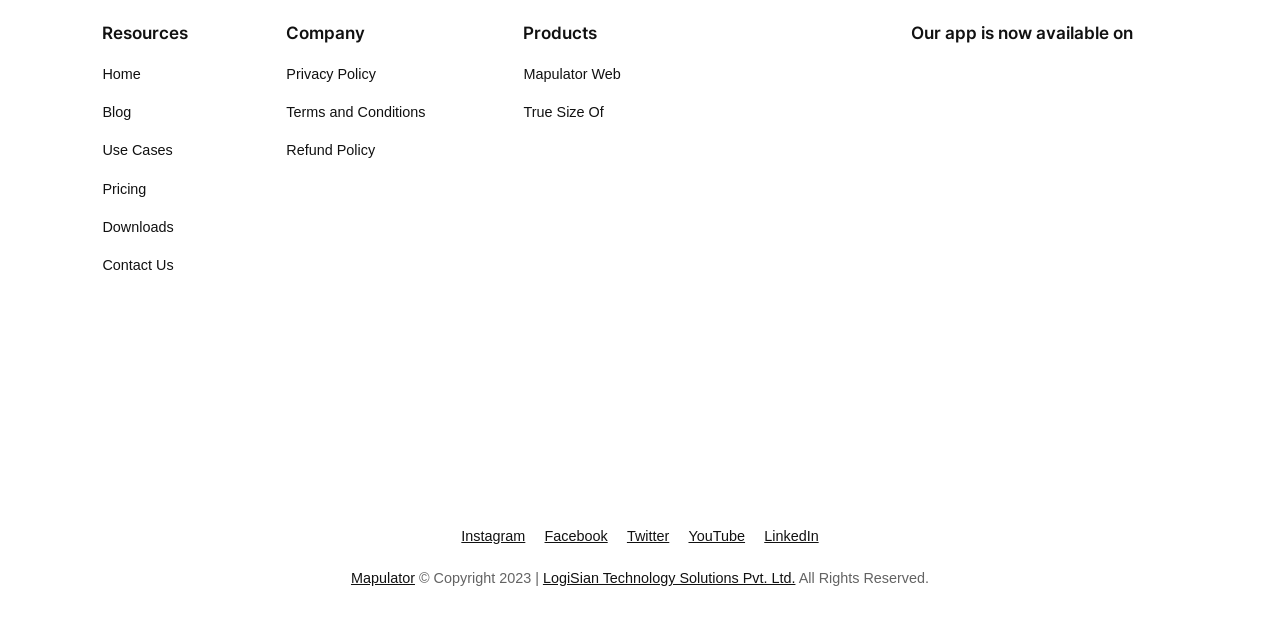Identify the bounding box coordinates of the region that needs to be clicked to carry out this instruction: "get the app on Google Play". Provide these coordinates as four float numbers ranging from 0 to 1, i.e., [left, top, right, bottom].

[0.72, 0.382, 0.877, 0.412]